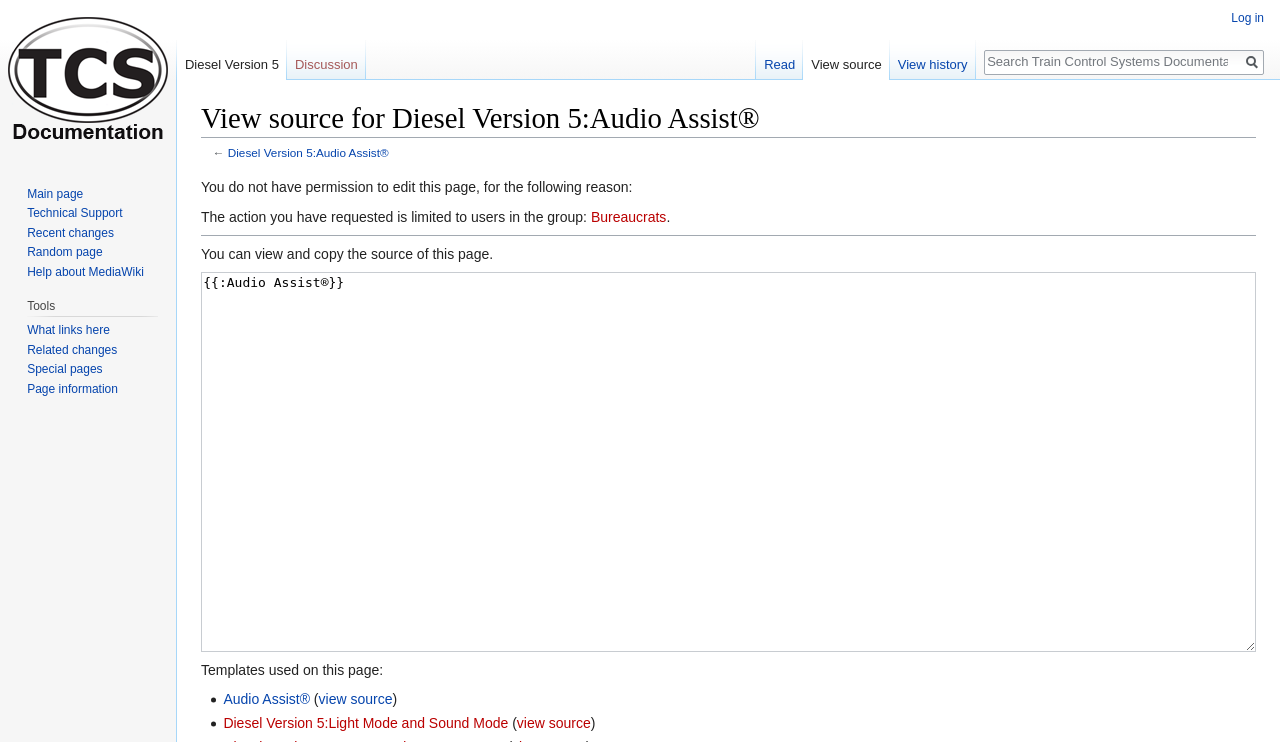Please answer the following question using a single word or phrase: 
Why can't I edit this page?

Permission issue